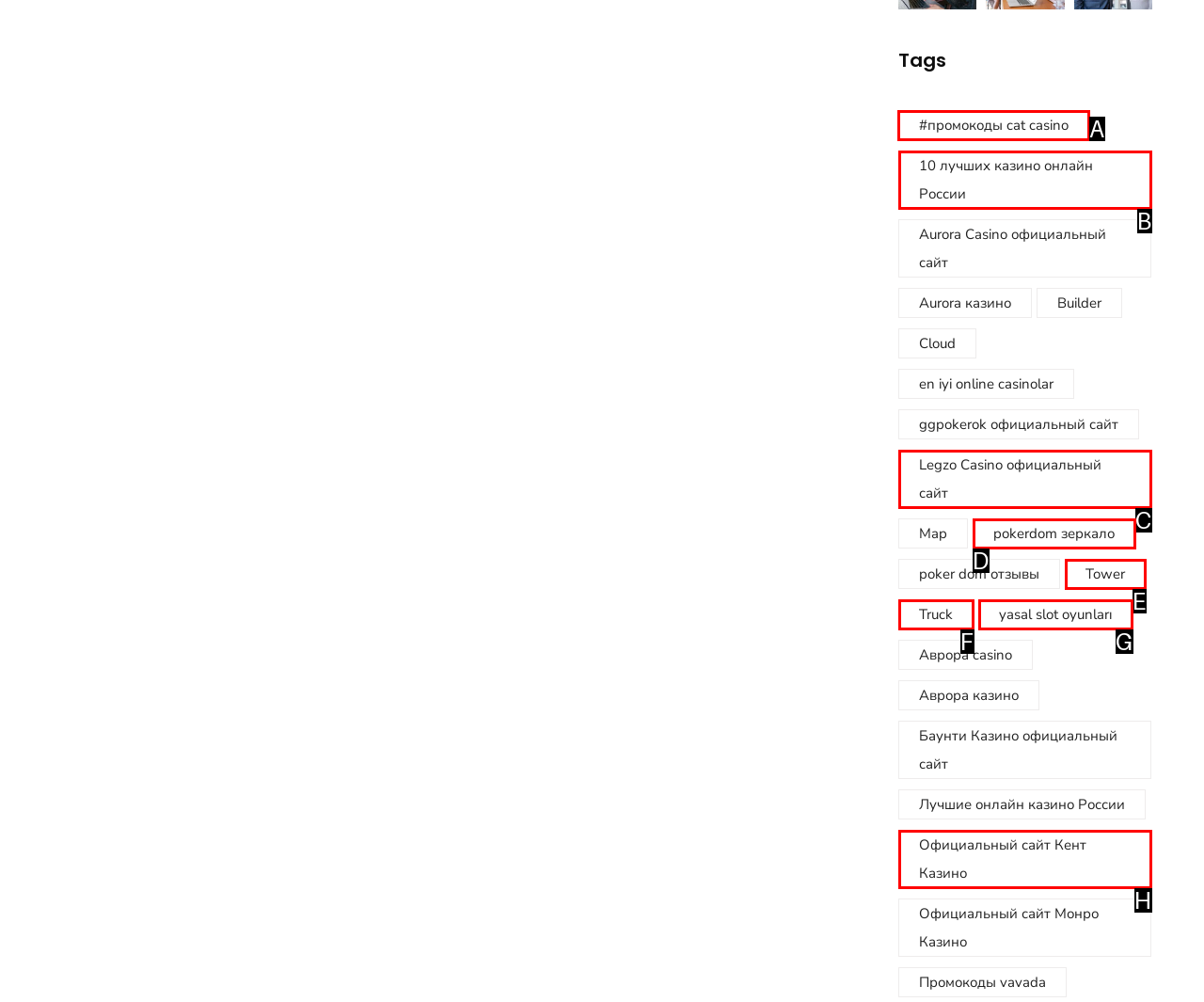Identify which lettered option completes the task: Click on 'промокоды cat casino'. Provide the letter of the correct choice.

A